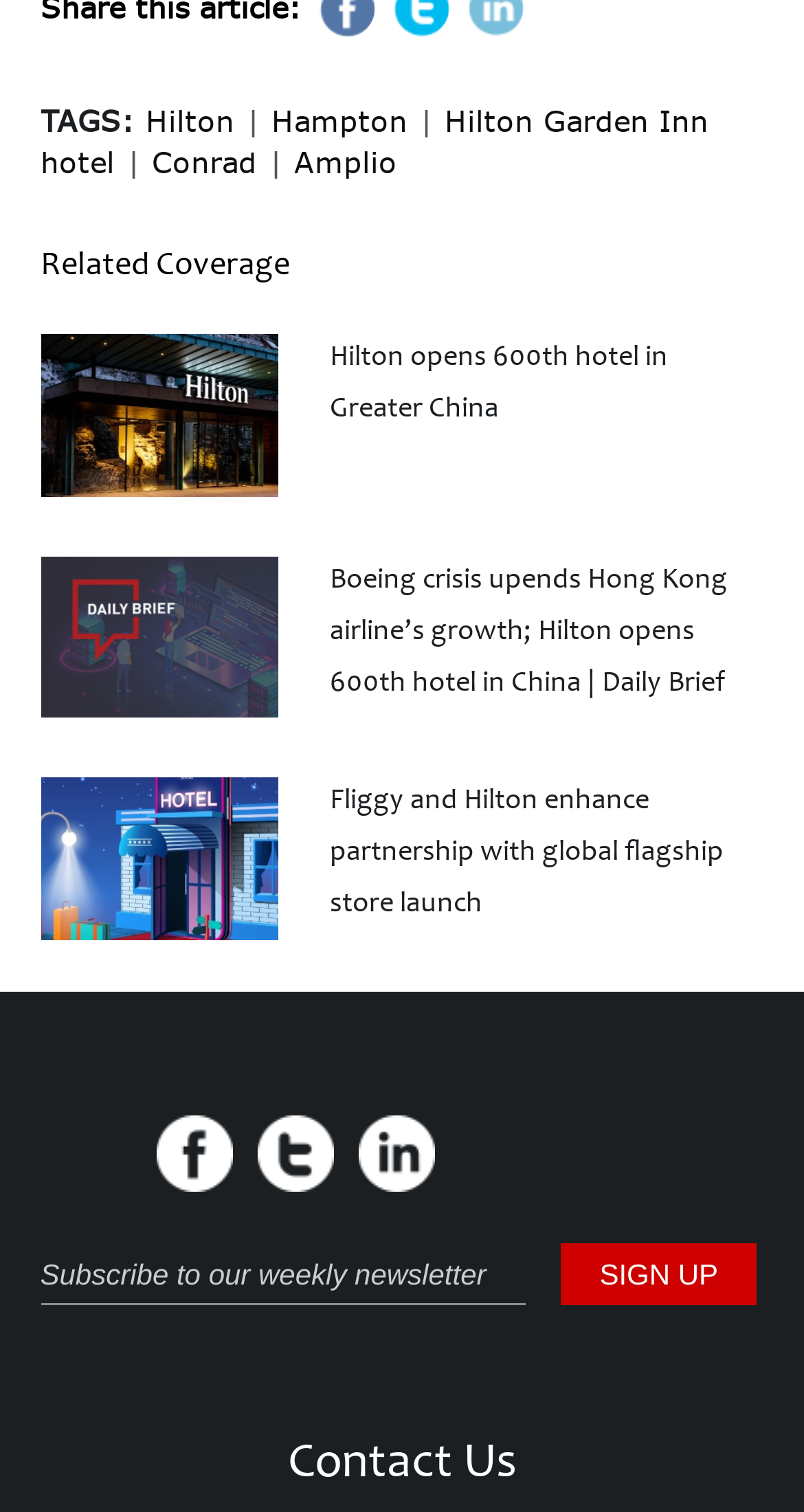Can you identify the bounding box coordinates of the clickable region needed to carry out this instruction: 'Read related coverage'? The coordinates should be four float numbers within the range of 0 to 1, stated as [left, top, right, bottom].

[0.05, 0.161, 0.36, 0.188]